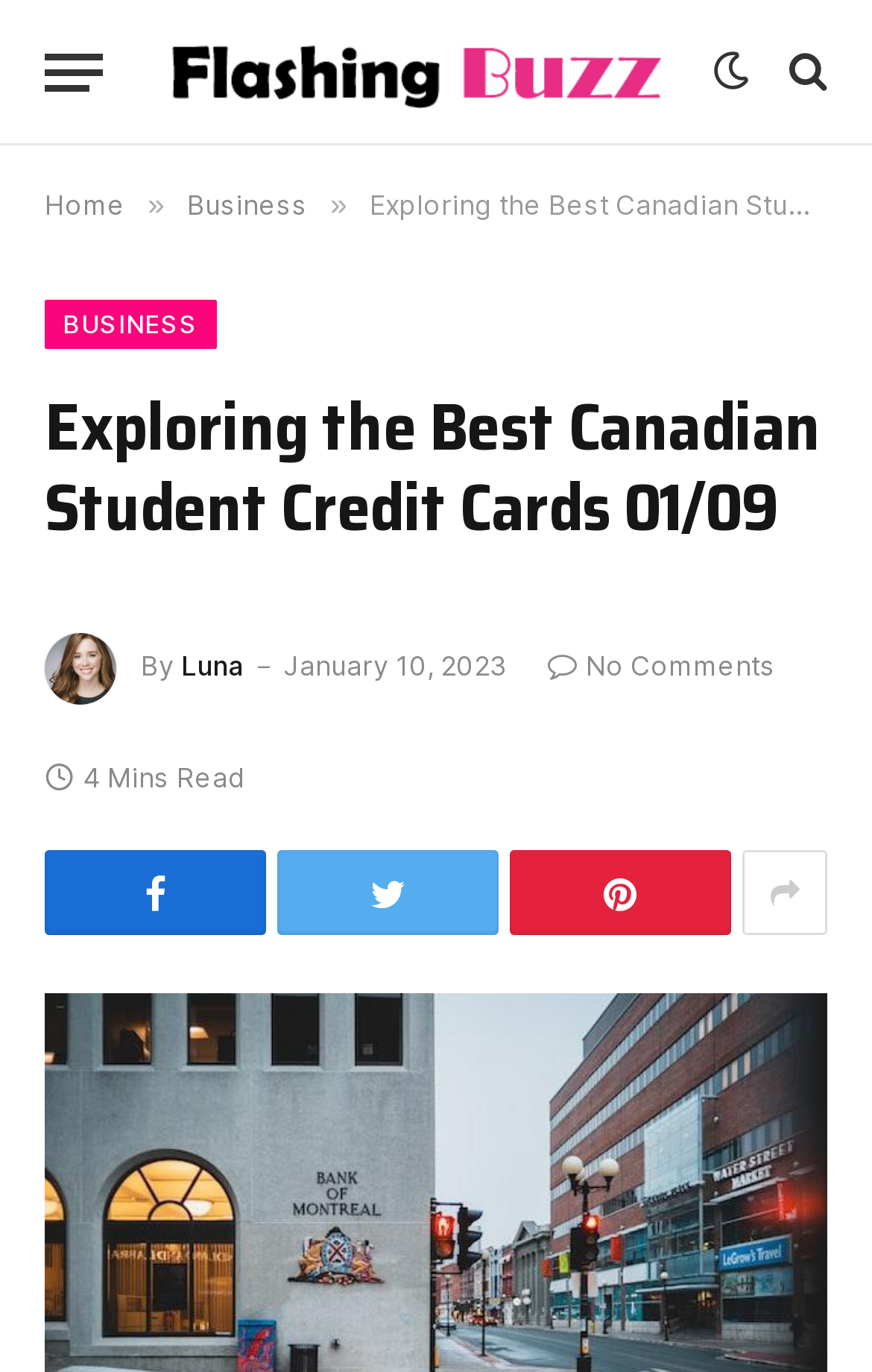Identify the bounding box coordinates of the clickable section necessary to follow the following instruction: "Share the article on social media". The coordinates should be presented as four float numbers from 0 to 1, i.e., [left, top, right, bottom].

[0.628, 0.473, 0.89, 0.498]